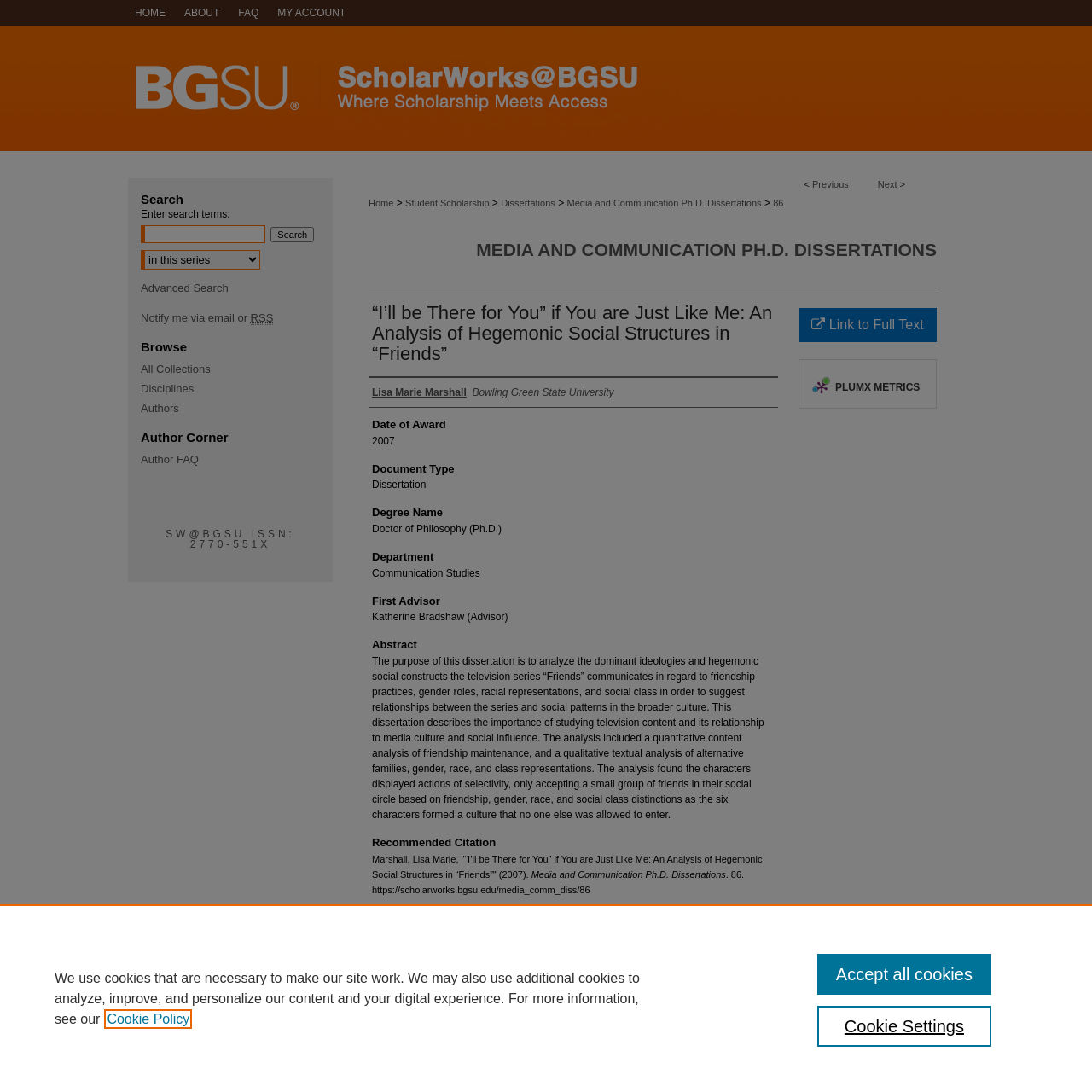Please determine the bounding box coordinates of the element's region to click in order to carry out the following instruction: "Search for something". The coordinates should be four float numbers between 0 and 1, i.e., [left, top, right, bottom].

[0.129, 0.206, 0.243, 0.223]